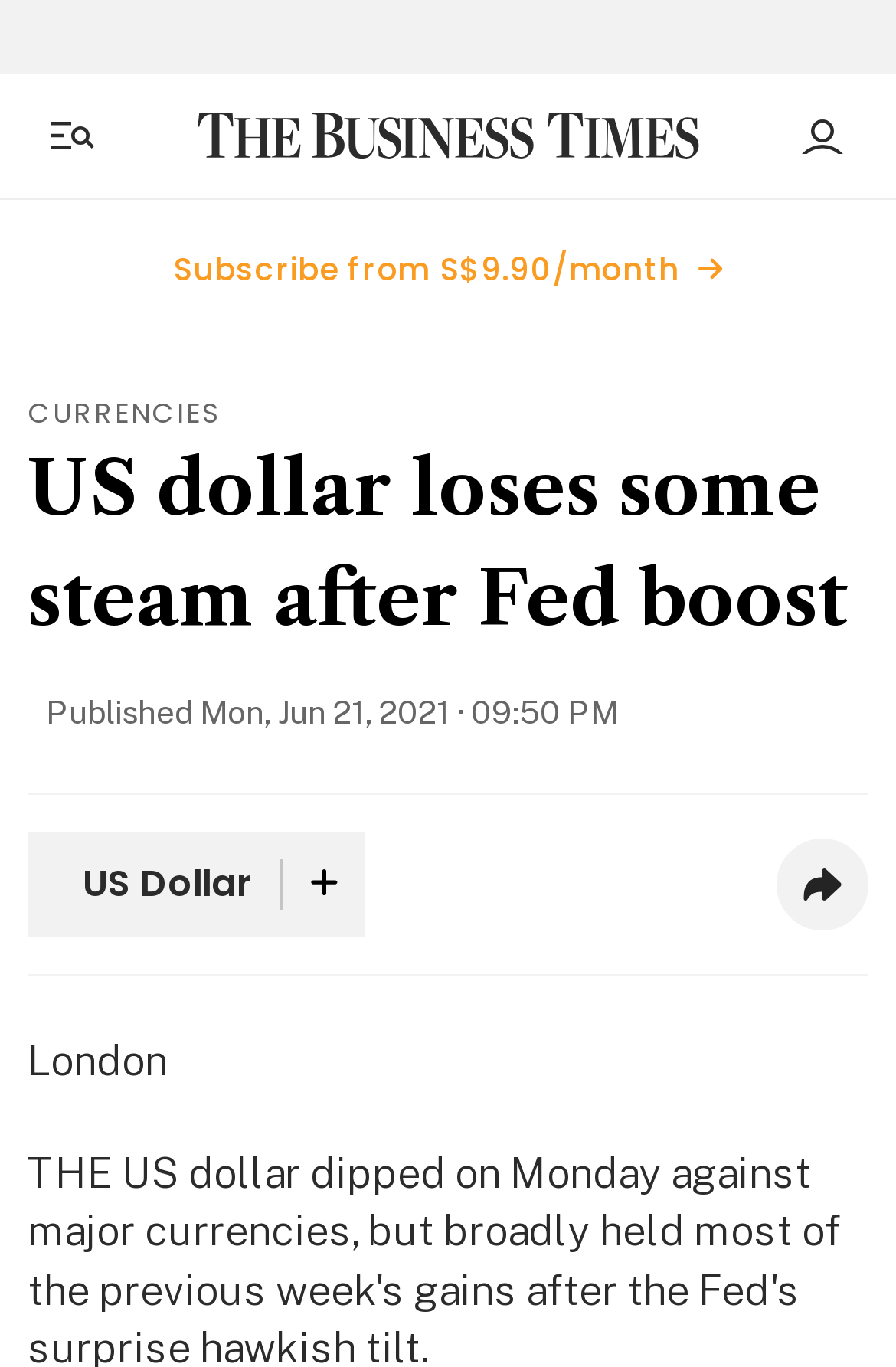Generate a comprehensive description of the contents of the webpage.

The webpage appears to be a news article page, with a focus on a specific news story. At the top left, there is a button to toggle the side menu, accompanied by a hamburger icon. Next to it, on the top center, is a link to "The Business Times" with a corresponding image. On the top right, there is a button for account management, accompanied by an image.

Below the top navigation, there is a prominent link to subscribe to the service, taking up most of the width of the page. Underneath, there is a section with a heading that reads "US dollar loses some steam after Fed boost", which is the main topic of the article. This heading is centered and takes up most of the width of the page.

To the left of the heading, there is a label "CURRENCIES" and a static text "Published" with a timestamp "Mon, Jun 21, 2021 · 09:50 PM" below it. On the same level as the heading, there is a link to "US Dollar" on the left, and a button with no text on the right.

At the bottom of the page, there is an image with the text "Share this article." on the right, and a static text "London" on the left.